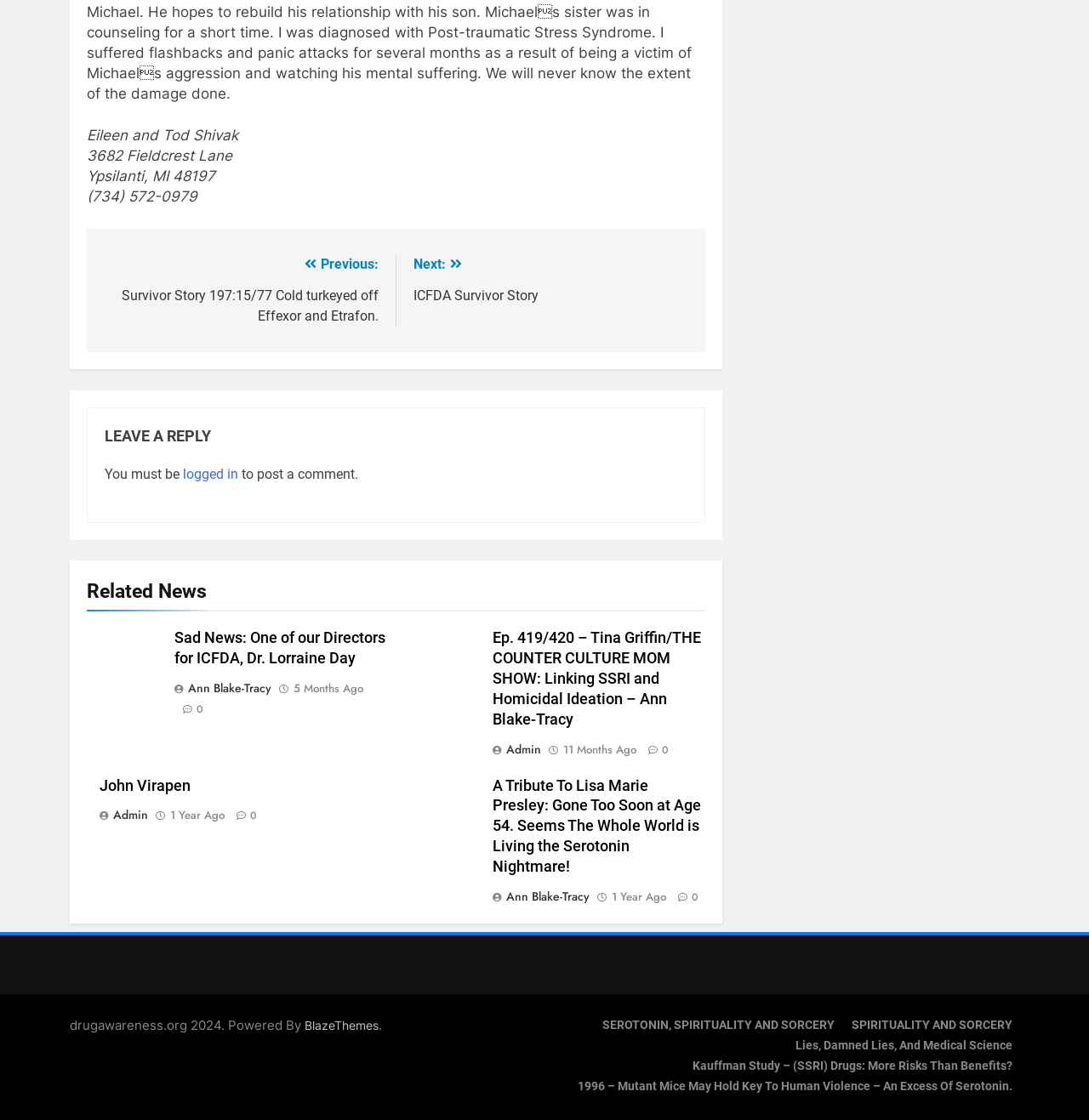Please provide a short answer using a single word or phrase for the question:
What is the purpose of the 'LEAVE A REPLY' section?

To post a comment